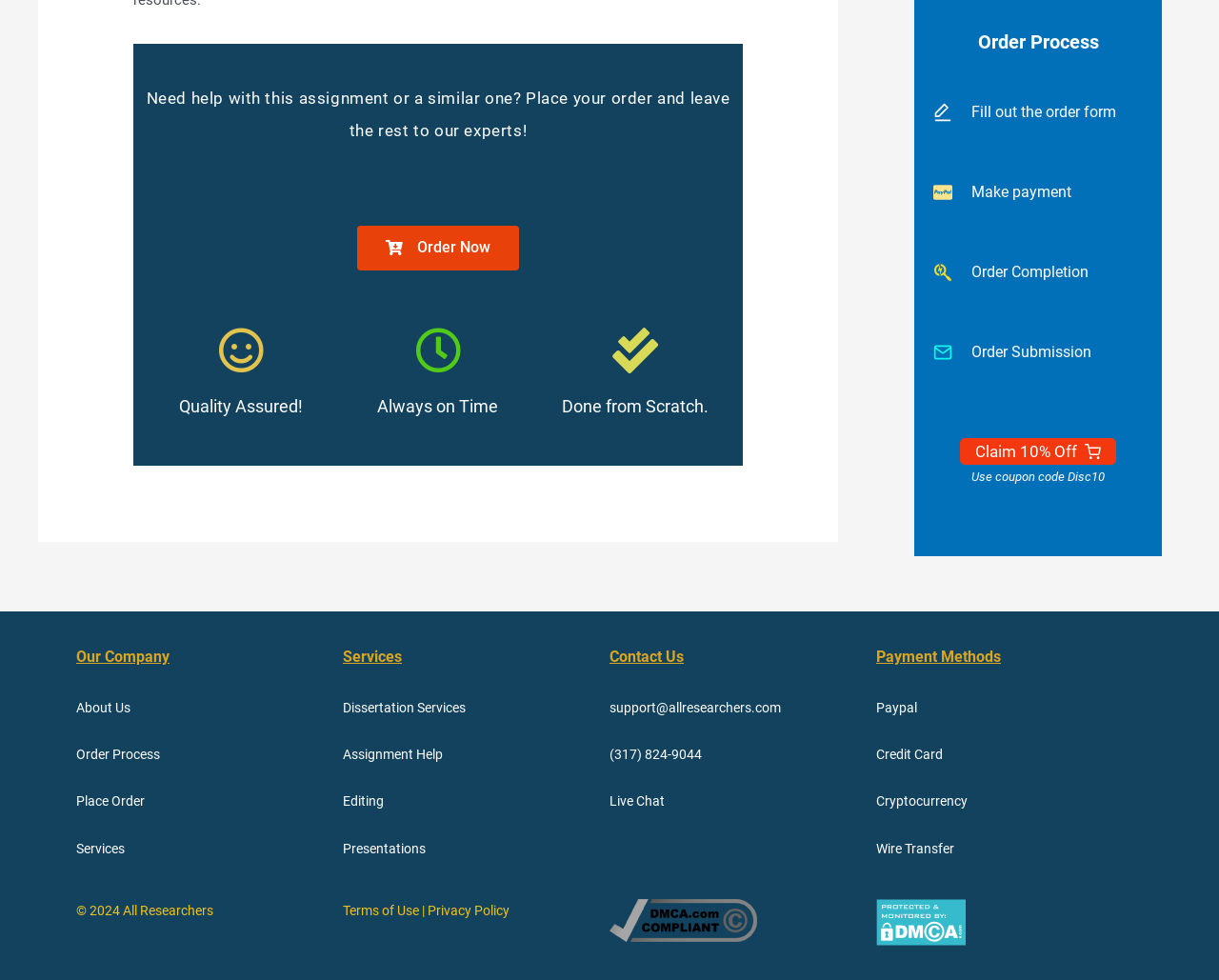What is the process to place an order?
Please use the image to provide an in-depth answer to the question.

I found the order process by looking at the 'Order Process' section, which lists the four steps as Fill out the order form, Make payment, Order Completion, and Order Submission.